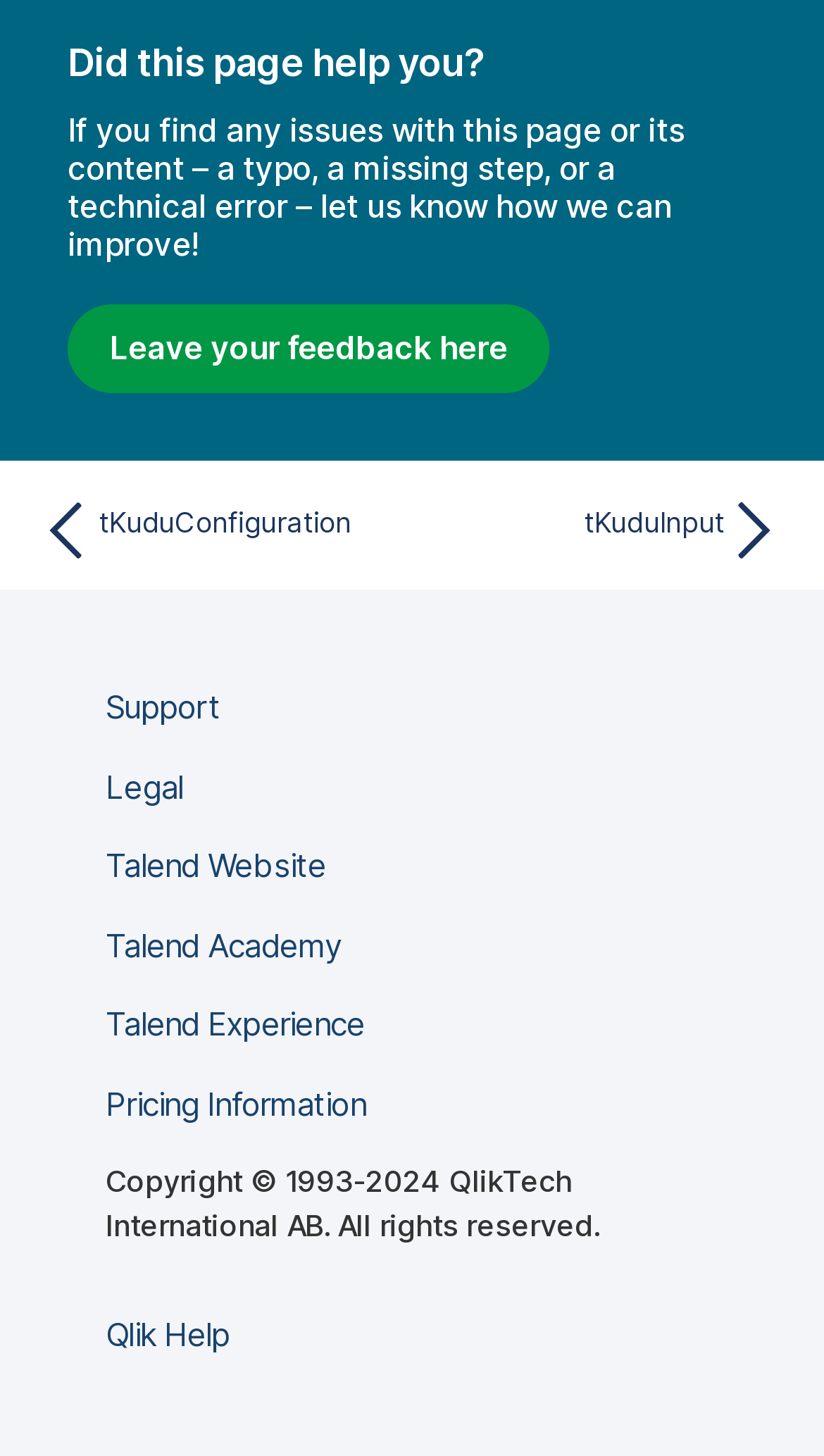How many links are in the footer section?
Can you offer a detailed and complete answer to this question?

The footer section contains several links, including 'Support', 'Legal', 'Talend Website', 'Talend Academy', 'Talend Experience', and 'Pricing Information', totaling 6 links.